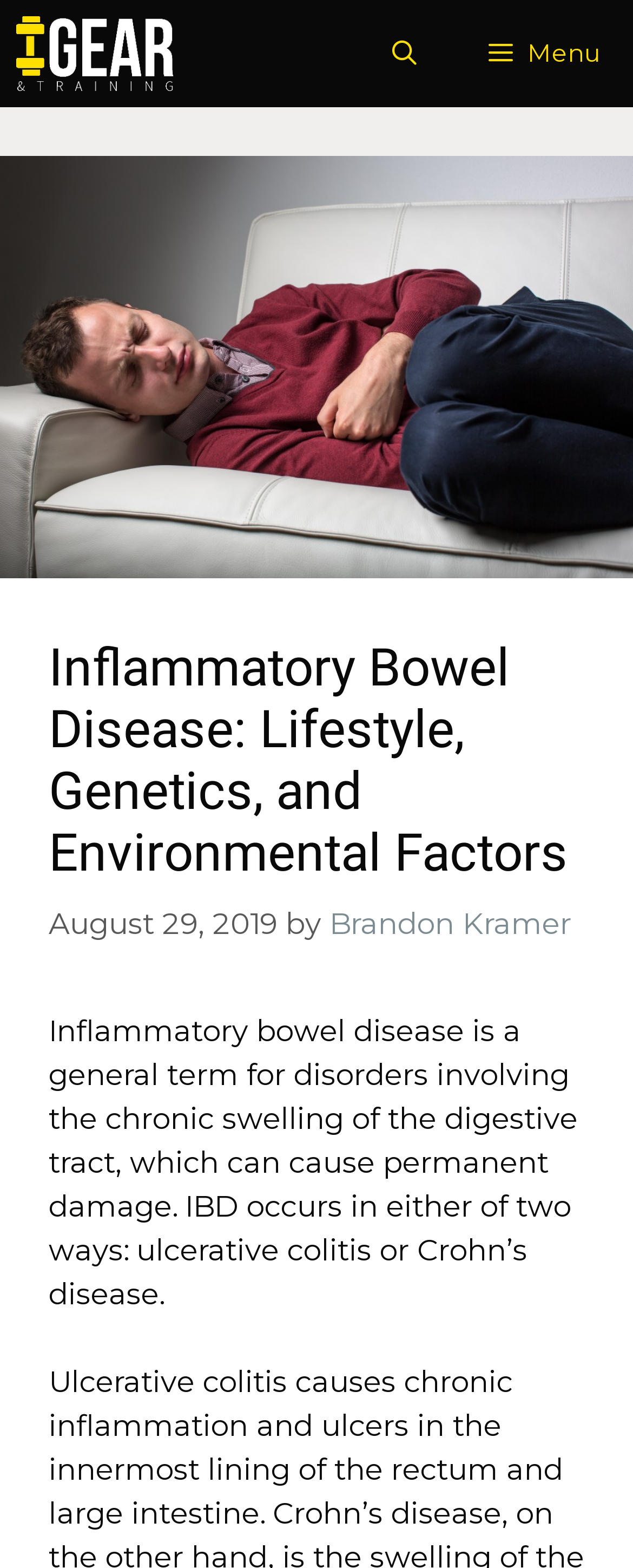Provide the bounding box coordinates in the format (top-left x, top-left y, bottom-right x, bottom-right y). All values are floating point numbers between 0 and 1. Determine the bounding box coordinate of the UI element described as: Menu

[0.715, 0.003, 1.0, 0.065]